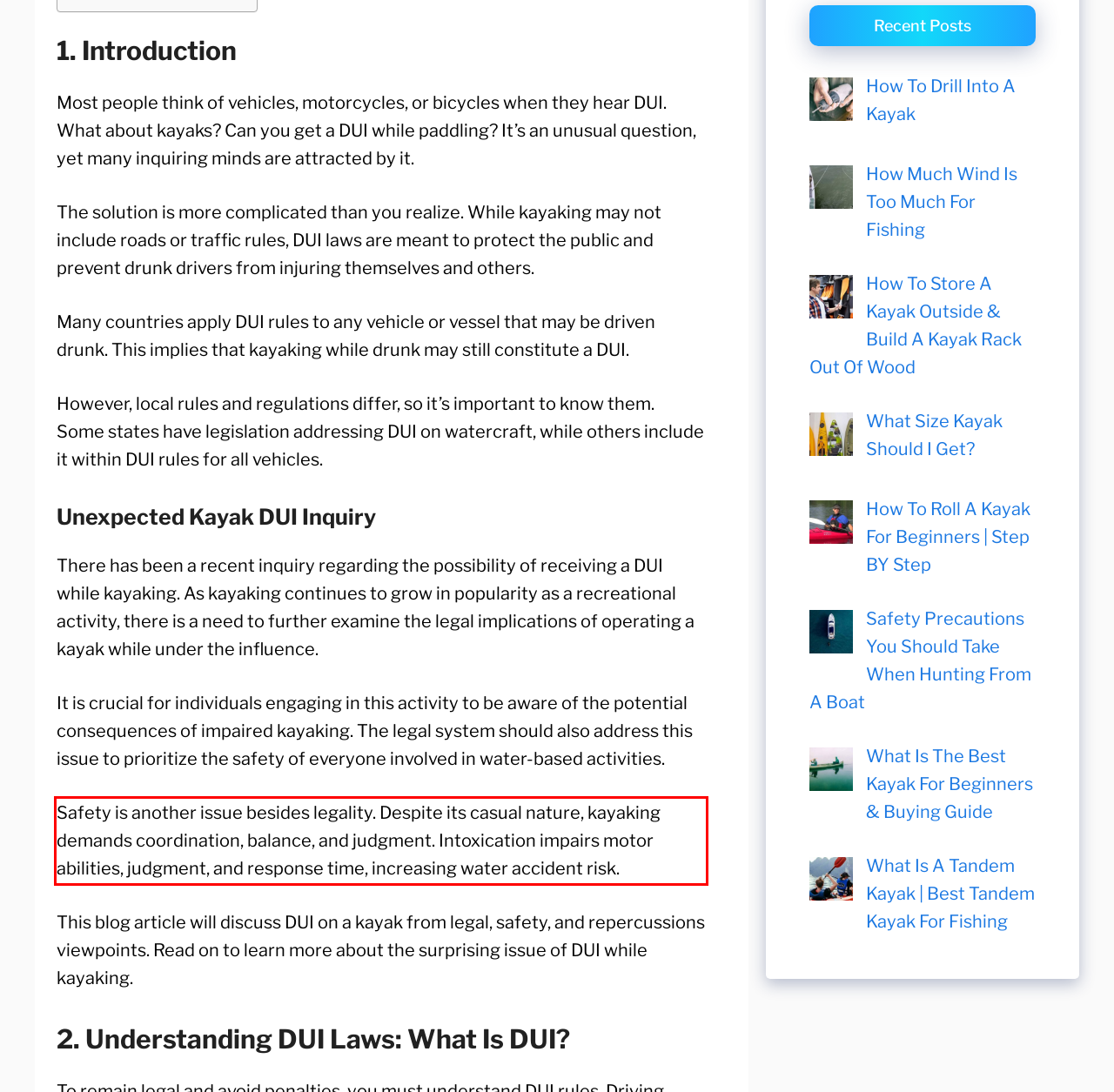Please identify and extract the text content from the UI element encased in a red bounding box on the provided webpage screenshot.

Safety is another issue besides legality. Despite its casual nature, kayaking demands coordination, balance, and judgment. Intoxication impairs motor abilities, judgment, and response time, increasing water accident risk.